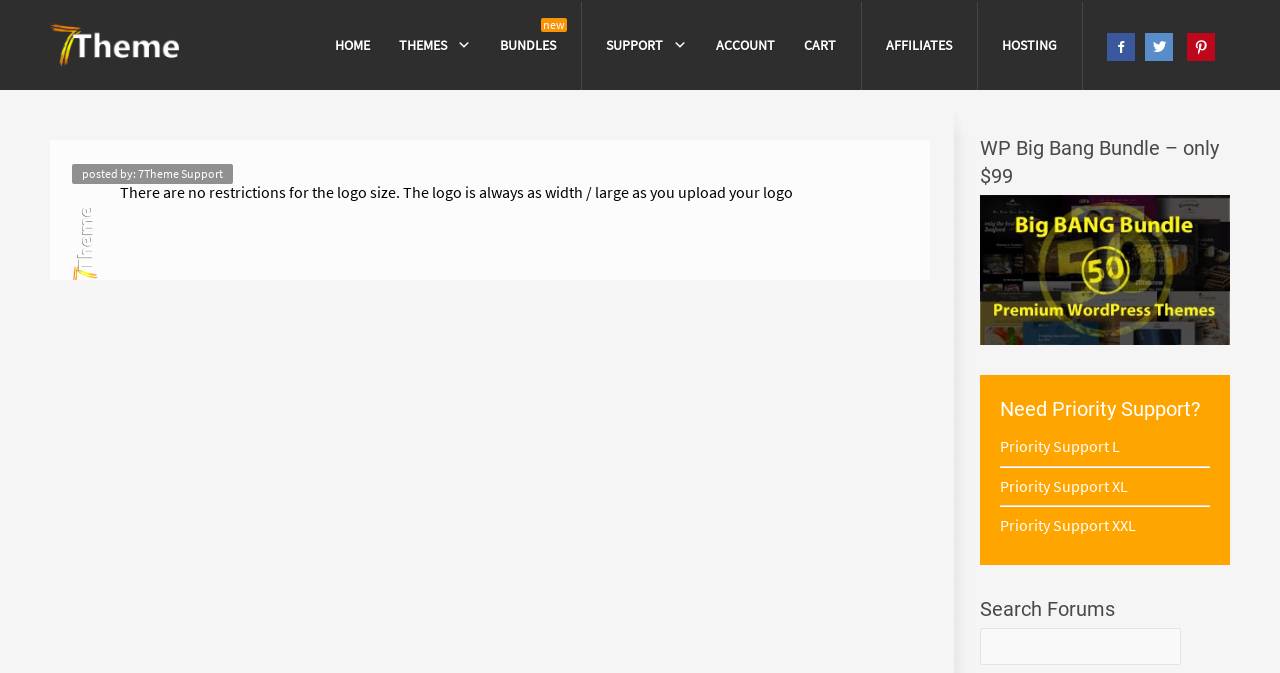Find the bounding box coordinates of the element I should click to carry out the following instruction: "Search in the forums".

[0.766, 0.933, 0.923, 0.988]